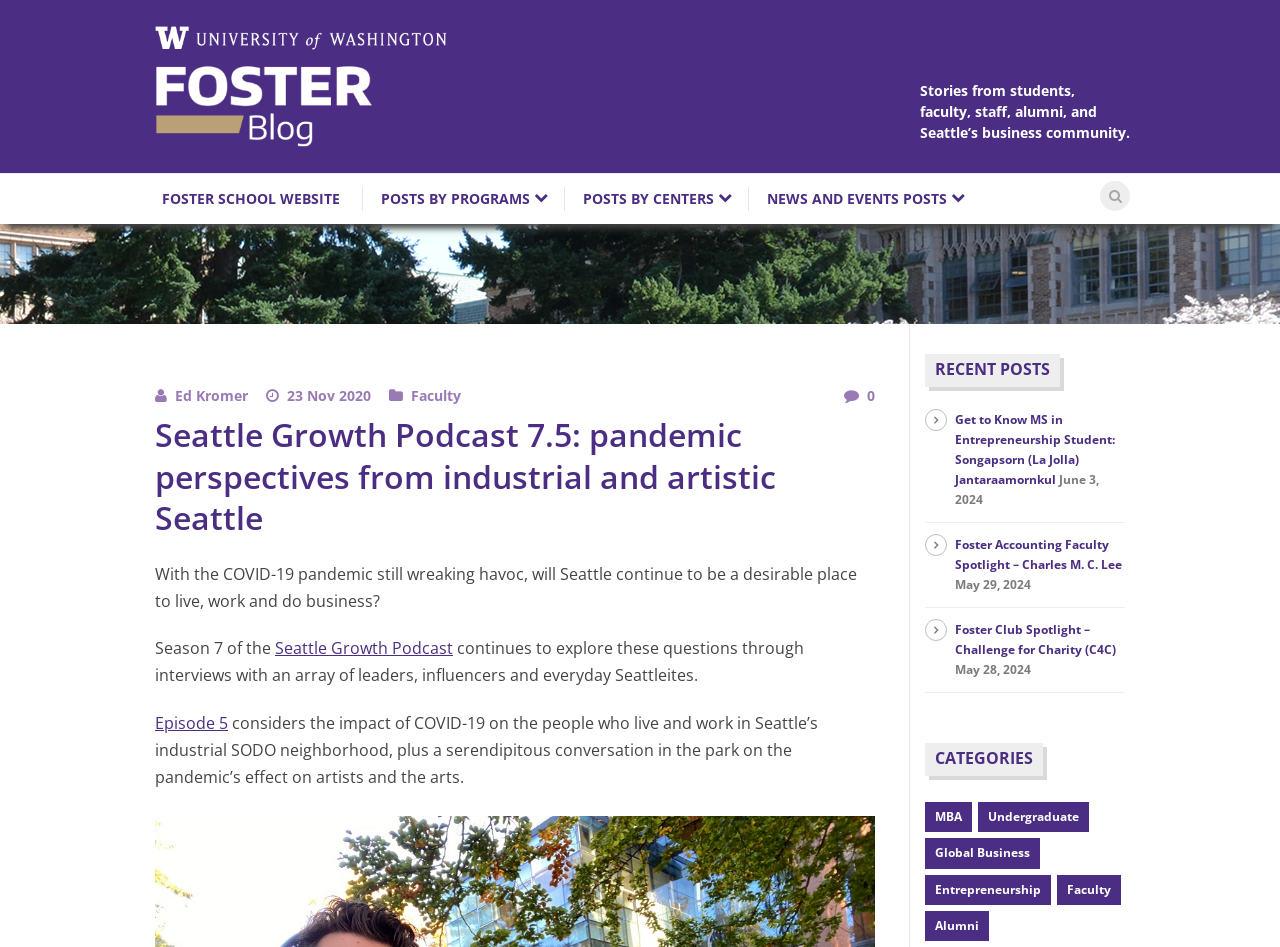What are the categories of posts listed on this webpage?
Using the image, provide a detailed and thorough answer to the question.

I found the answer by looking at the heading 'CATEGORIES' and the links listed below it, which are the categories of posts.